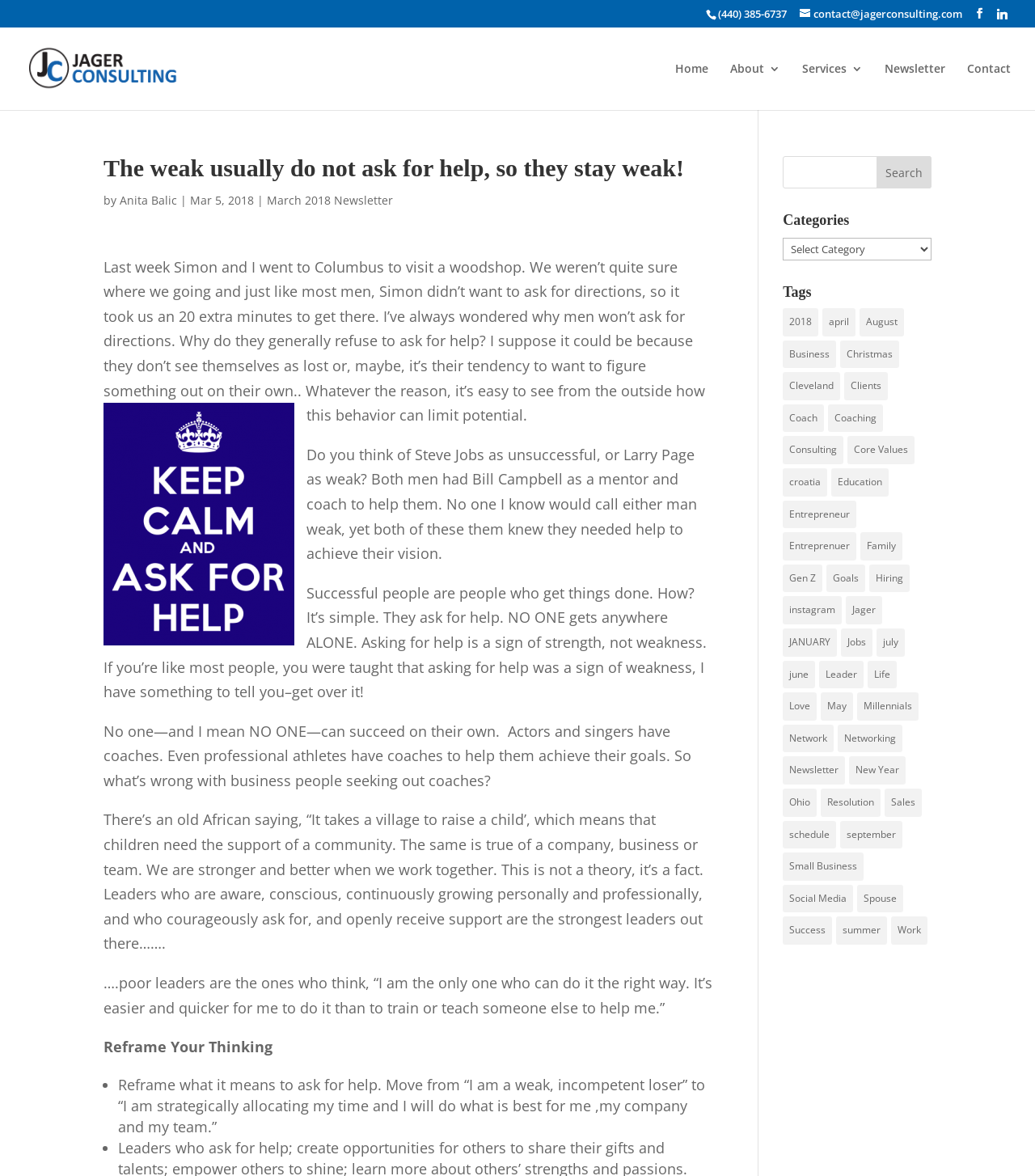Predict the bounding box of the UI element based on this description: "New Year".

[0.82, 0.643, 0.875, 0.667]